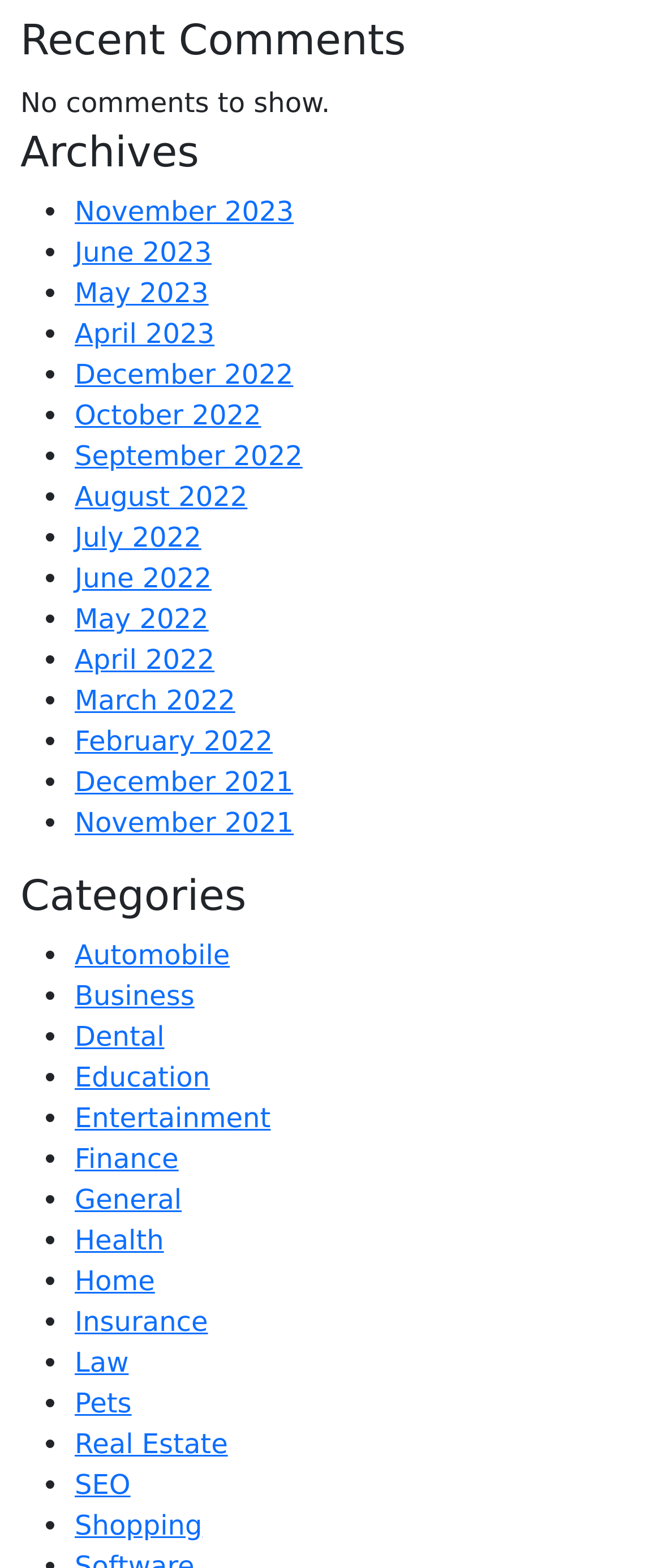Respond concisely with one word or phrase to the following query:
Is there any comment to show?

No